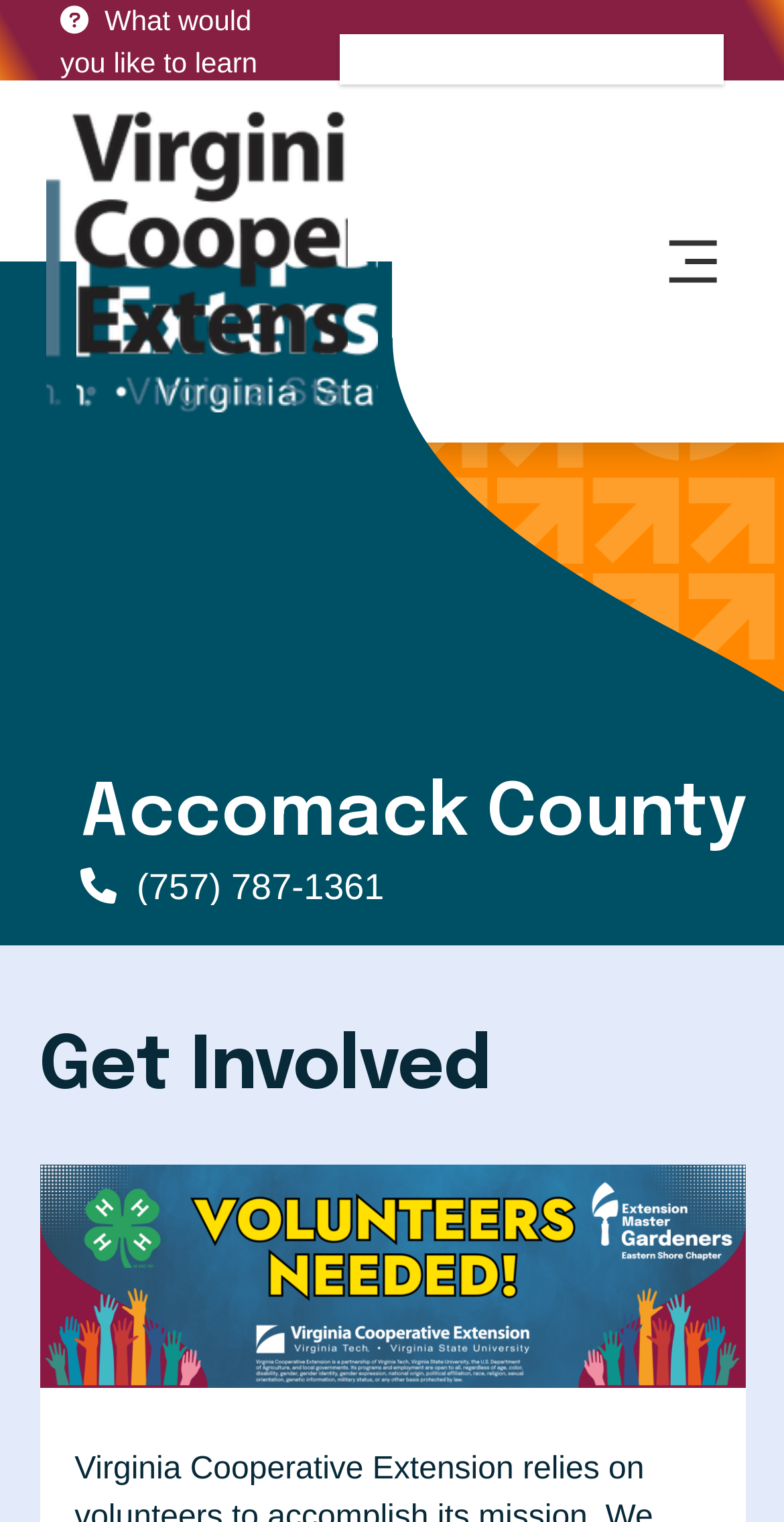What is the purpose of the textbox?
Provide an in-depth and detailed answer to the question.

The textbox is located below the 'What would you like to learn about today?' text, which suggests that it is used to input a search query. The presence of the textbox and the accompanying text implies that the user can search for specific information or topics on the webpage.